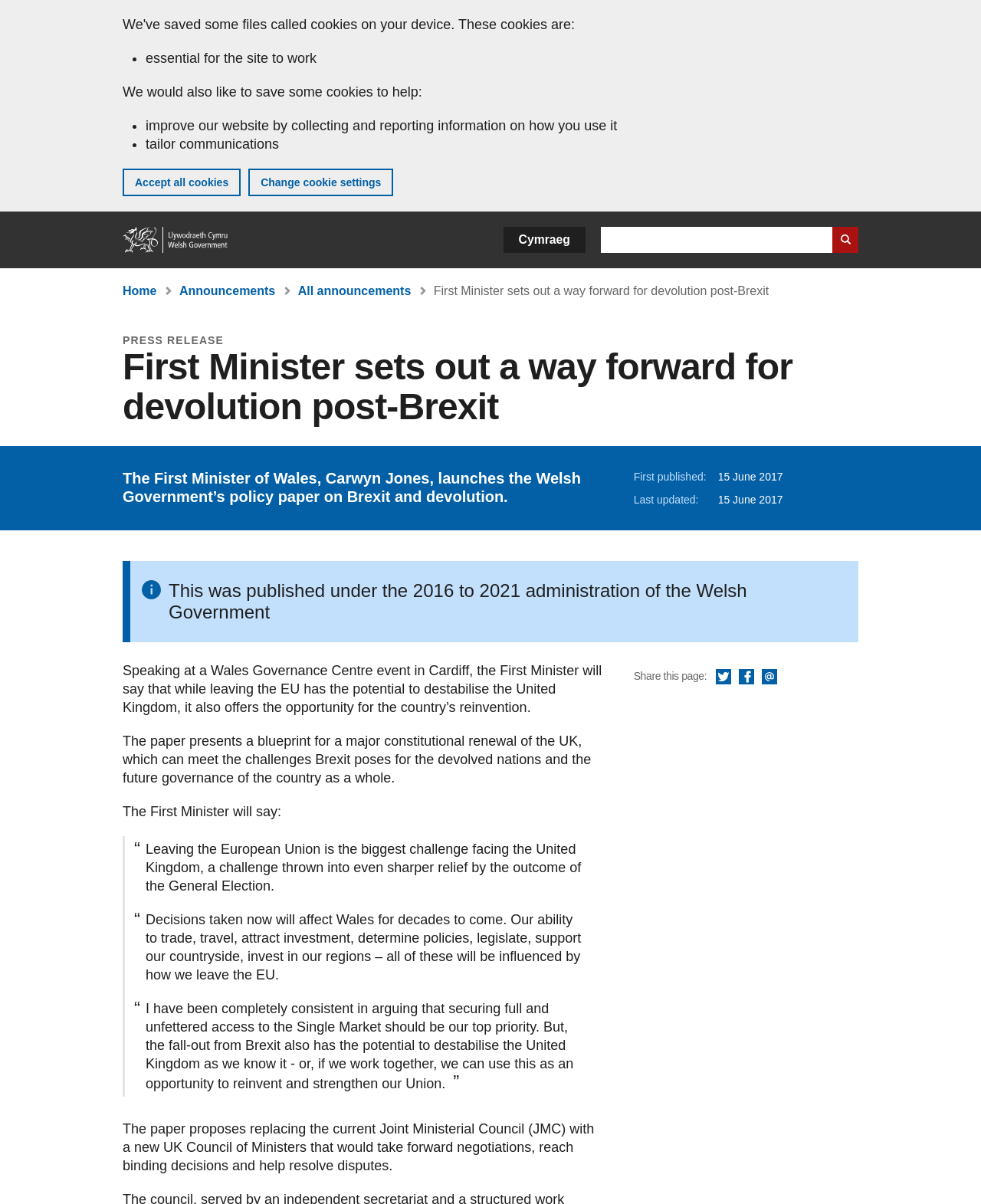What is the First Minister of Wales launching?
Refer to the image and provide a one-word or short phrase answer.

Policy paper on Brexit and devolution